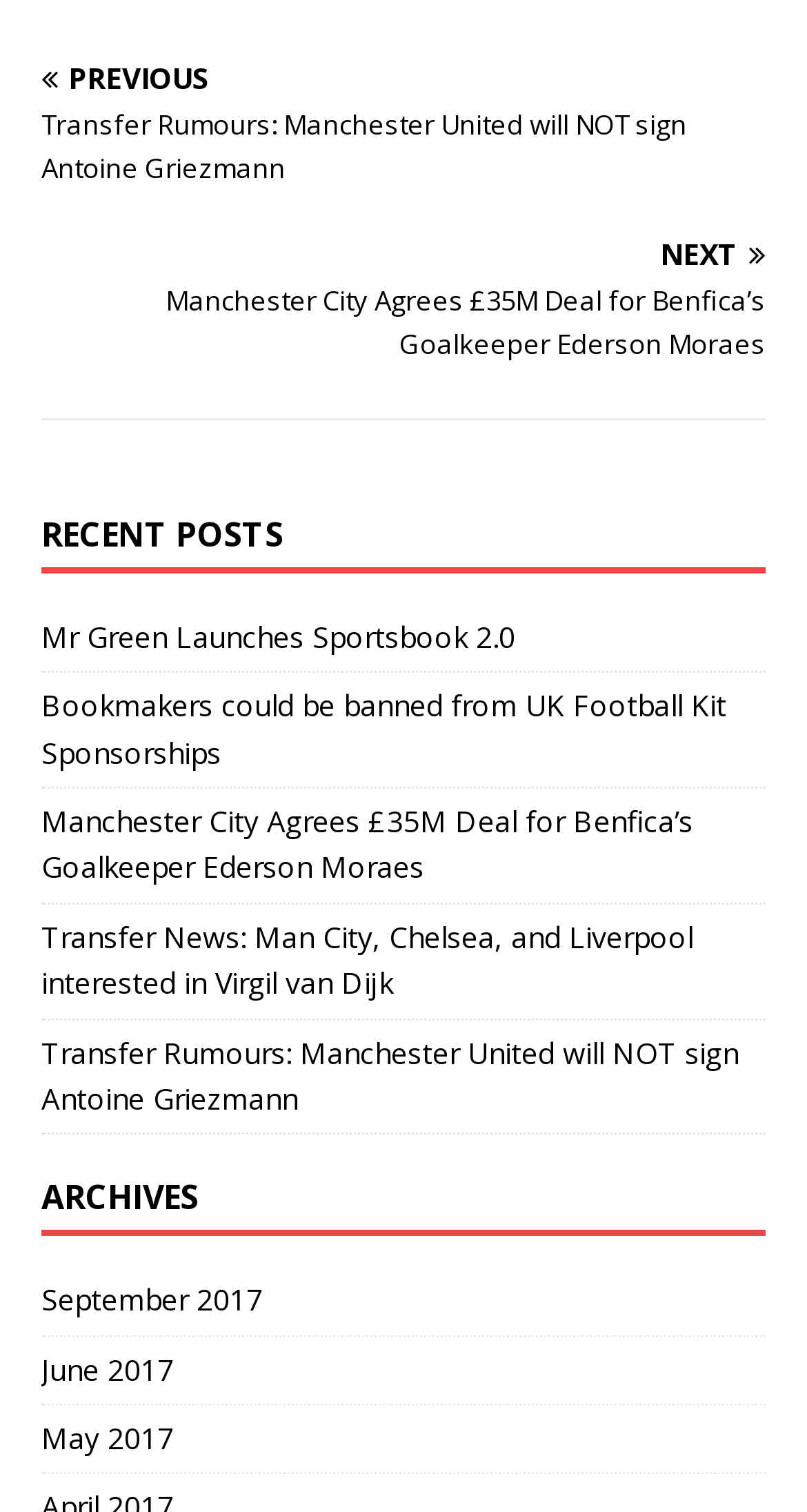Please provide the bounding box coordinates for the element that needs to be clicked to perform the following instruction: "go to previous transfer rumors". The coordinates should be given as four float numbers between 0 and 1, i.e., [left, top, right, bottom].

[0.051, 0.042, 0.949, 0.125]